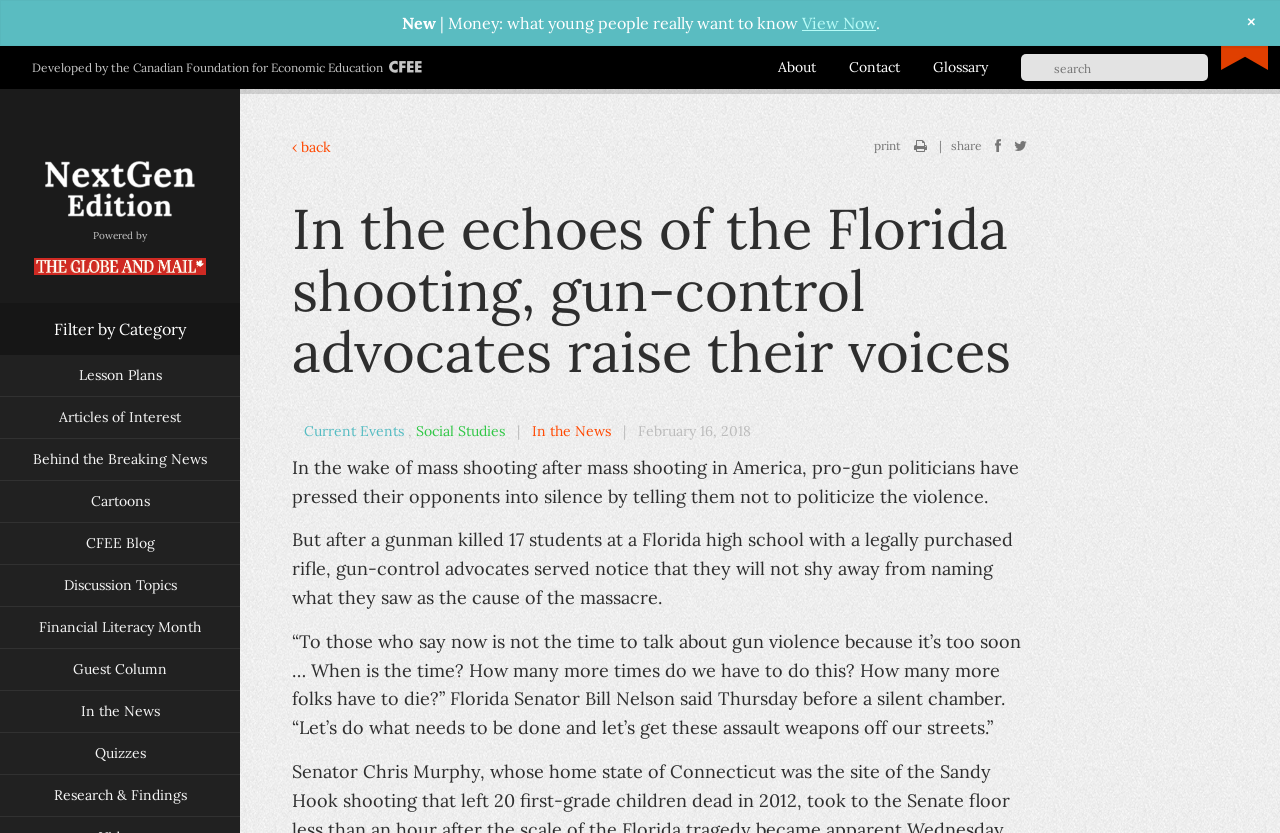Find and provide the bounding box coordinates for the UI element described here: "alt="Globe and Mail Logo"". The coordinates should be given as four float numbers between 0 and 1: [left, top, right, bottom].

[0.026, 0.319, 0.161, 0.334]